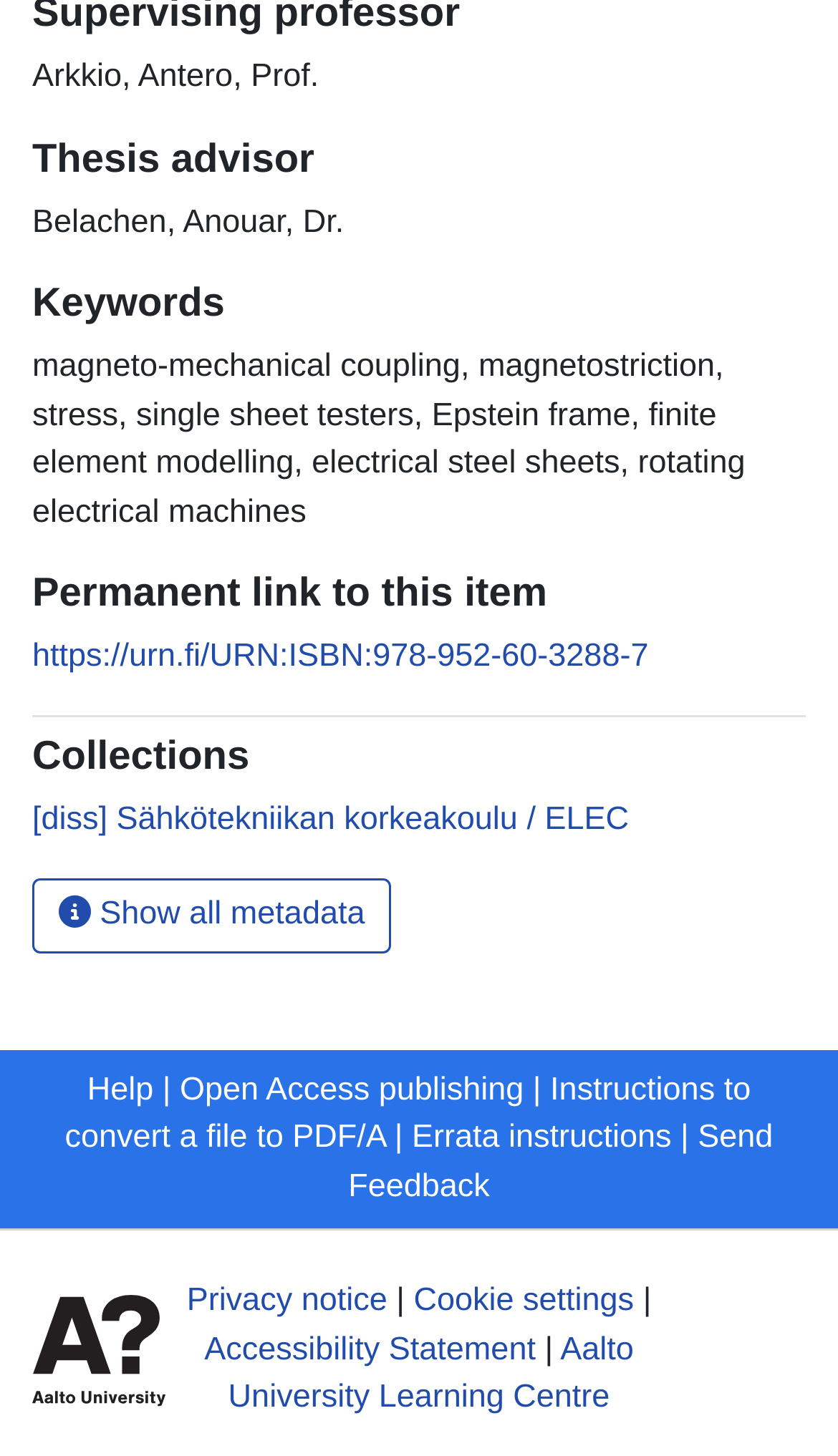Give a short answer to this question using one word or a phrase:
What are the keywords related to this item?

magneto-mechanical coupling, etc.